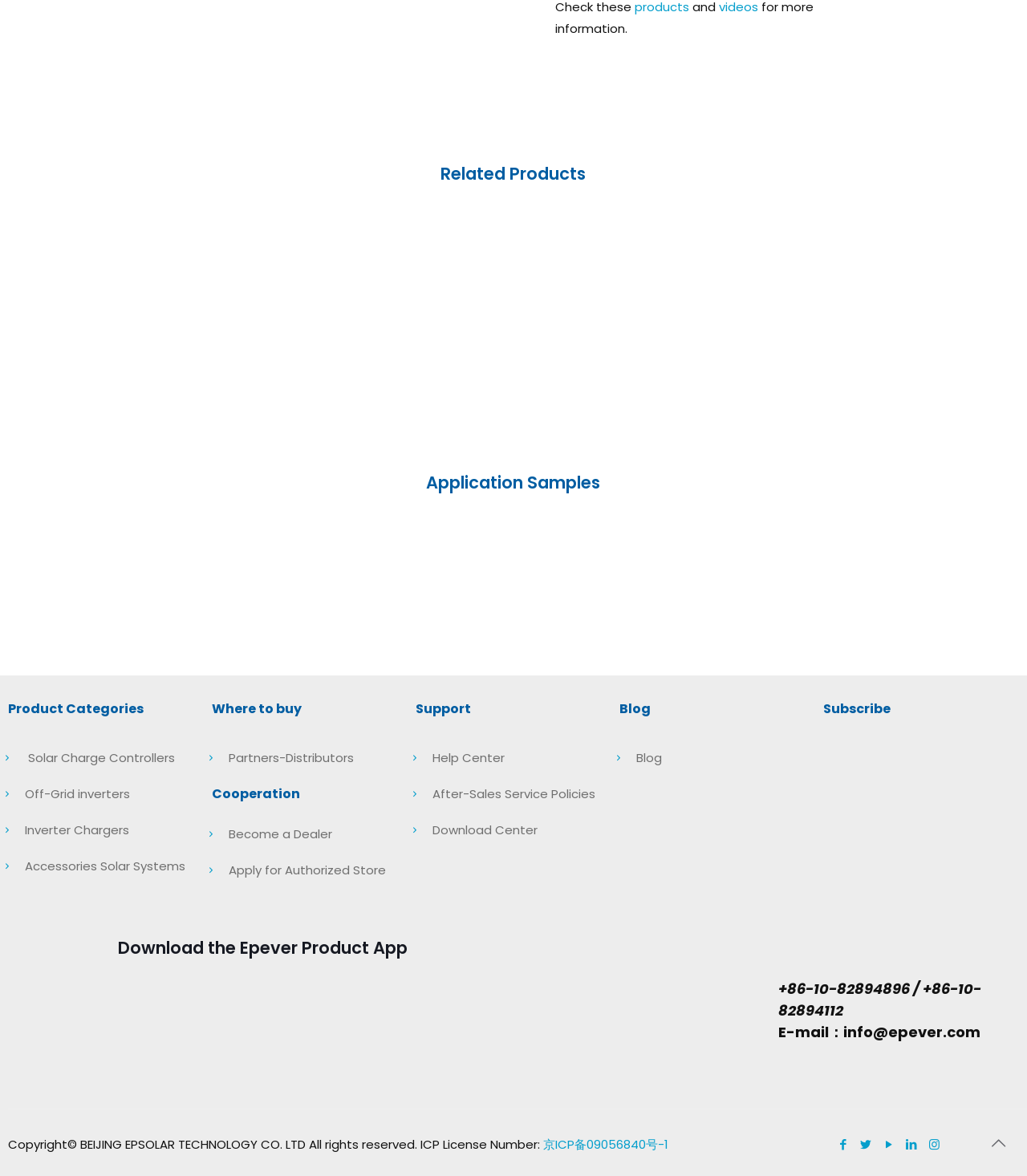Please specify the bounding box coordinates of the area that should be clicked to accomplish the following instruction: "View 'Application Samples'". The coordinates should consist of four float numbers between 0 and 1, i.e., [left, top, right, bottom].

[0.118, 0.4, 0.882, 0.421]